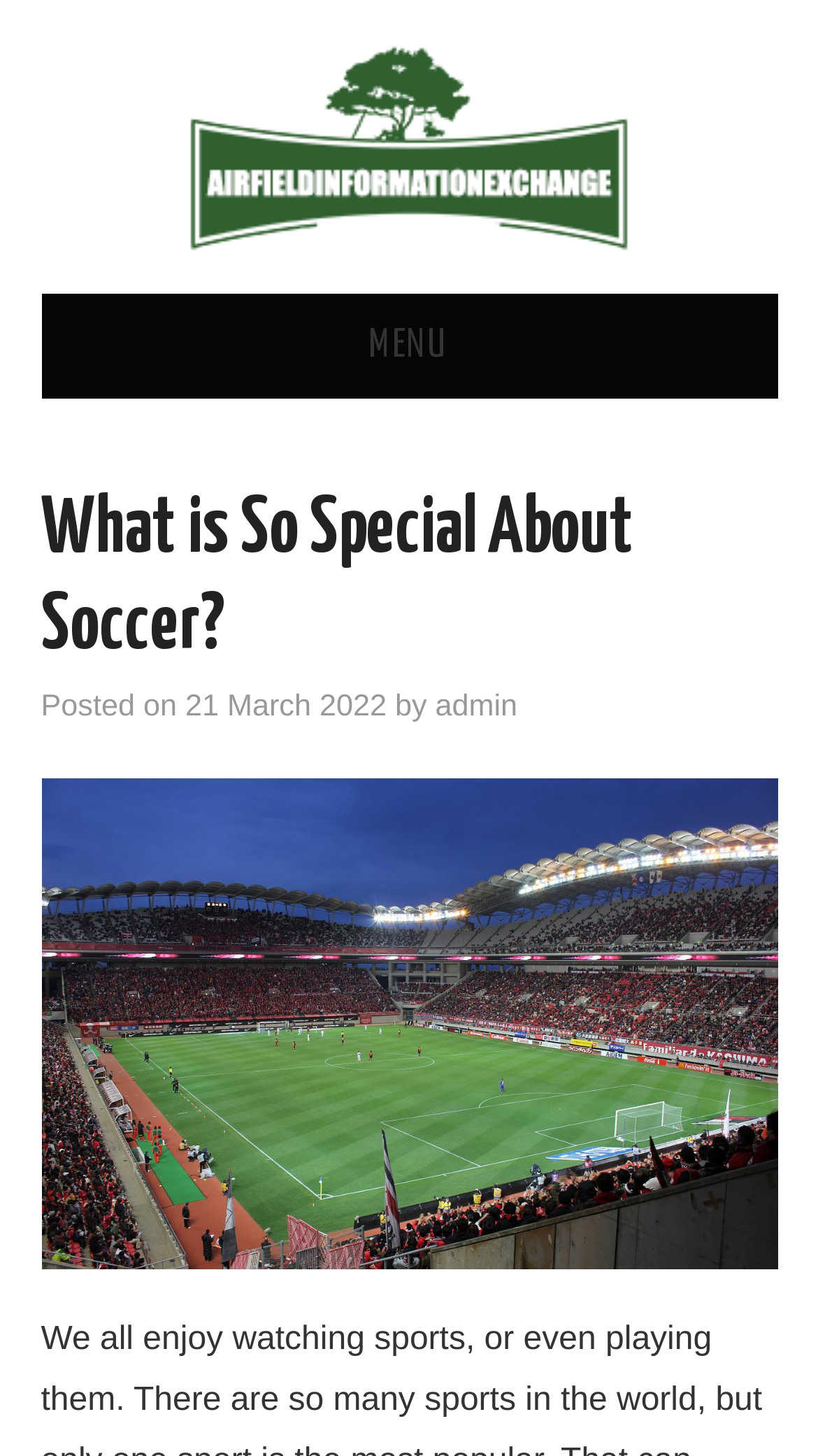How many main navigation links are there?
Provide a short answer using one word or a brief phrase based on the image.

5